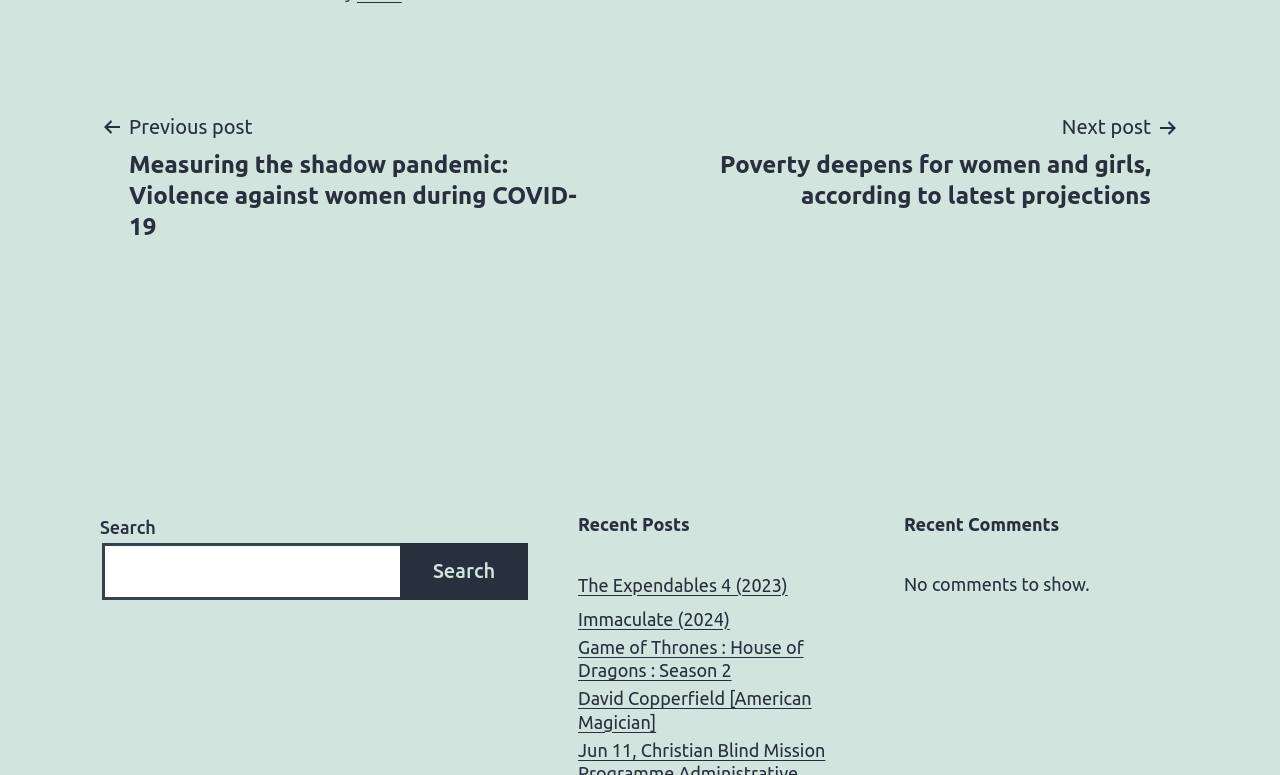Find the bounding box coordinates of the element to click in order to complete the given instruction: "View recent post 'The Expendables 4 (2023)'."

[0.452, 0.74, 0.615, 0.77]